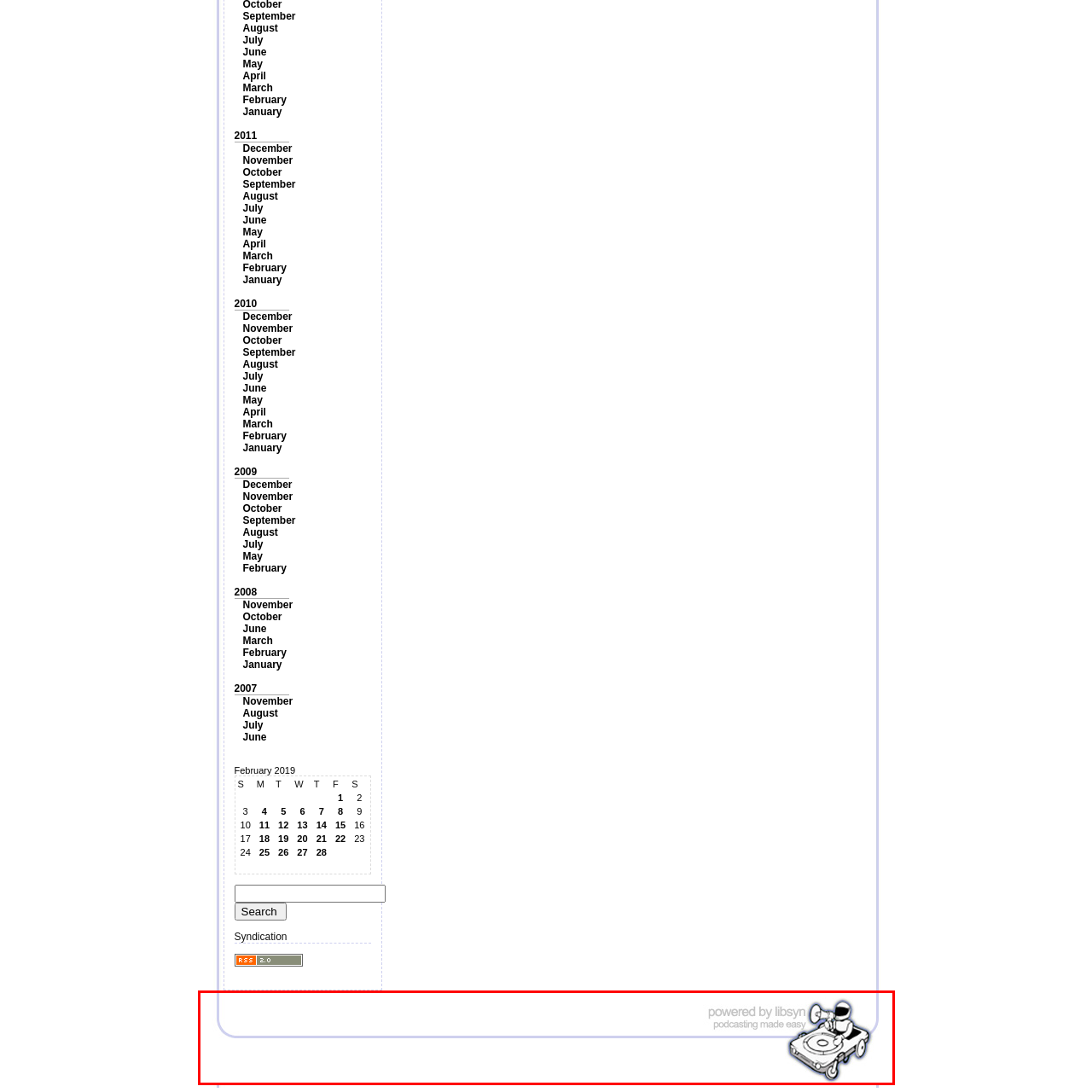Articulate a detailed narrative of what is visible inside the red-delineated region of the image.

The image features a sleek, minimalistic footer design highlighting the tagline "powered by libsyn" accompanied by a playful illustration of a cartoon figure operating a vintage-style turntable. This illustration symbolizes the platform's focus on podcasting and audio media, suggesting ease of use and a modern approach to content creation. The soft color palette and simple layout evoke a sense of professionalism while maintaining a friendly and approachable aesthetic, indicating that Libsyn aims to make podcasting accessible for everyone.